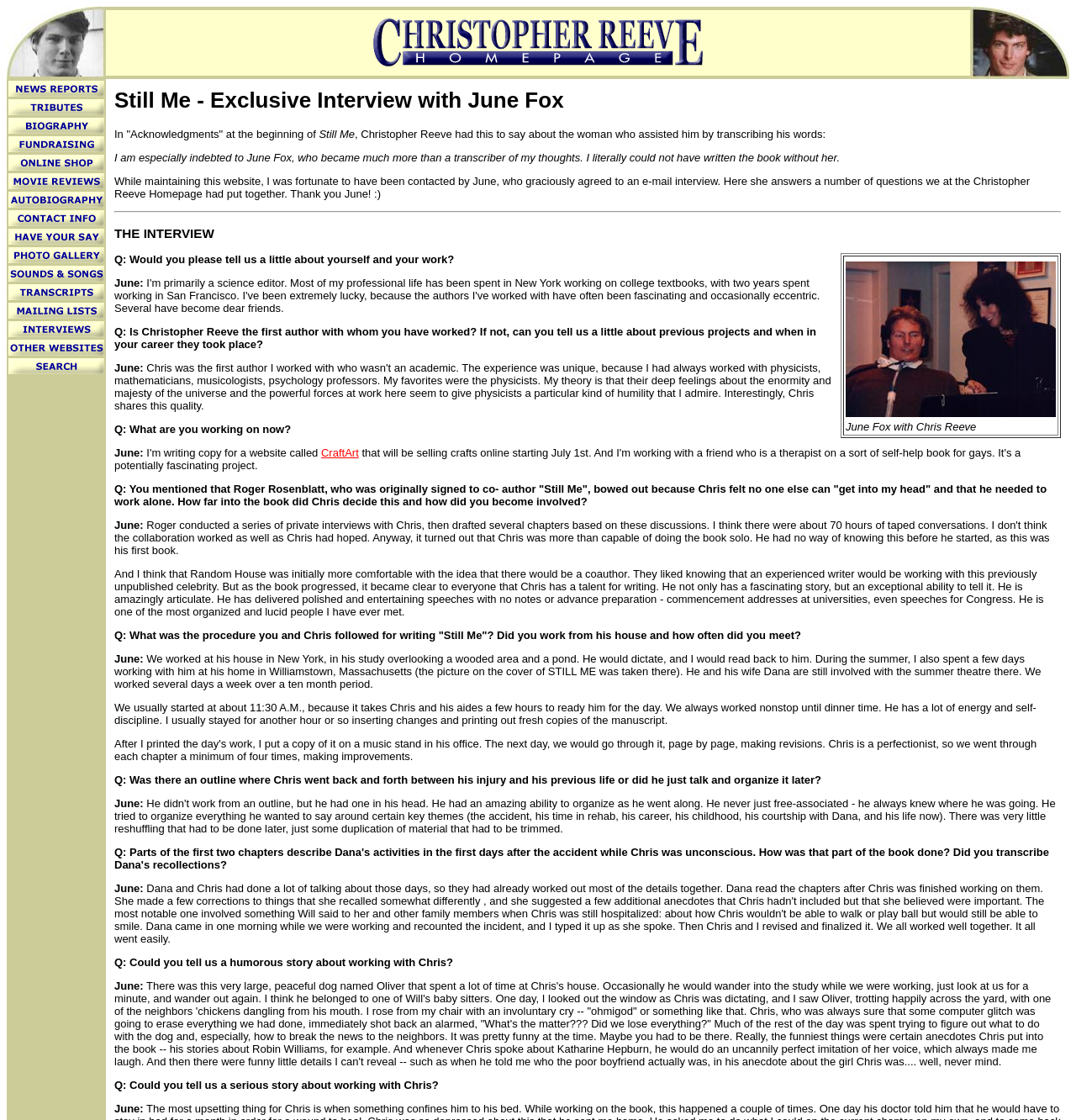Please determine the bounding box coordinates of the area that needs to be clicked to complete this task: 'Follow the 'CraftArt' link'. The coordinates must be four float numbers between 0 and 1, formatted as [left, top, right, bottom].

[0.298, 0.399, 0.333, 0.41]